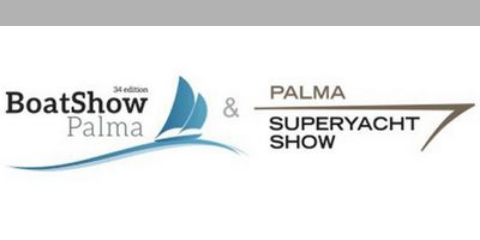What is the purpose of the logos' alignment?
Refer to the screenshot and answer in one word or phrase.

To signify collaboration